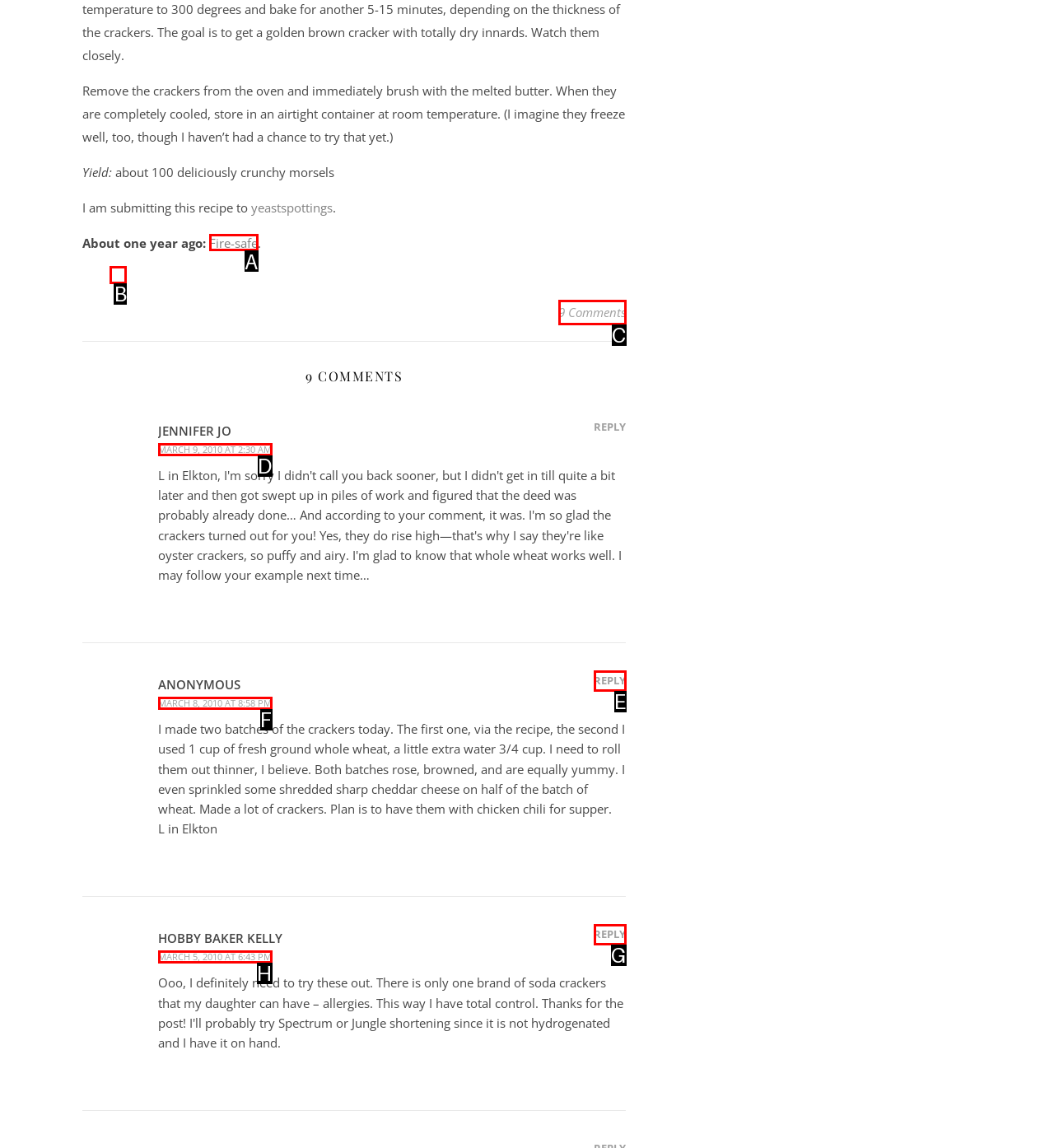Select the letter of the UI element you need to click to complete this task: Click the 'Tweet' button.

B